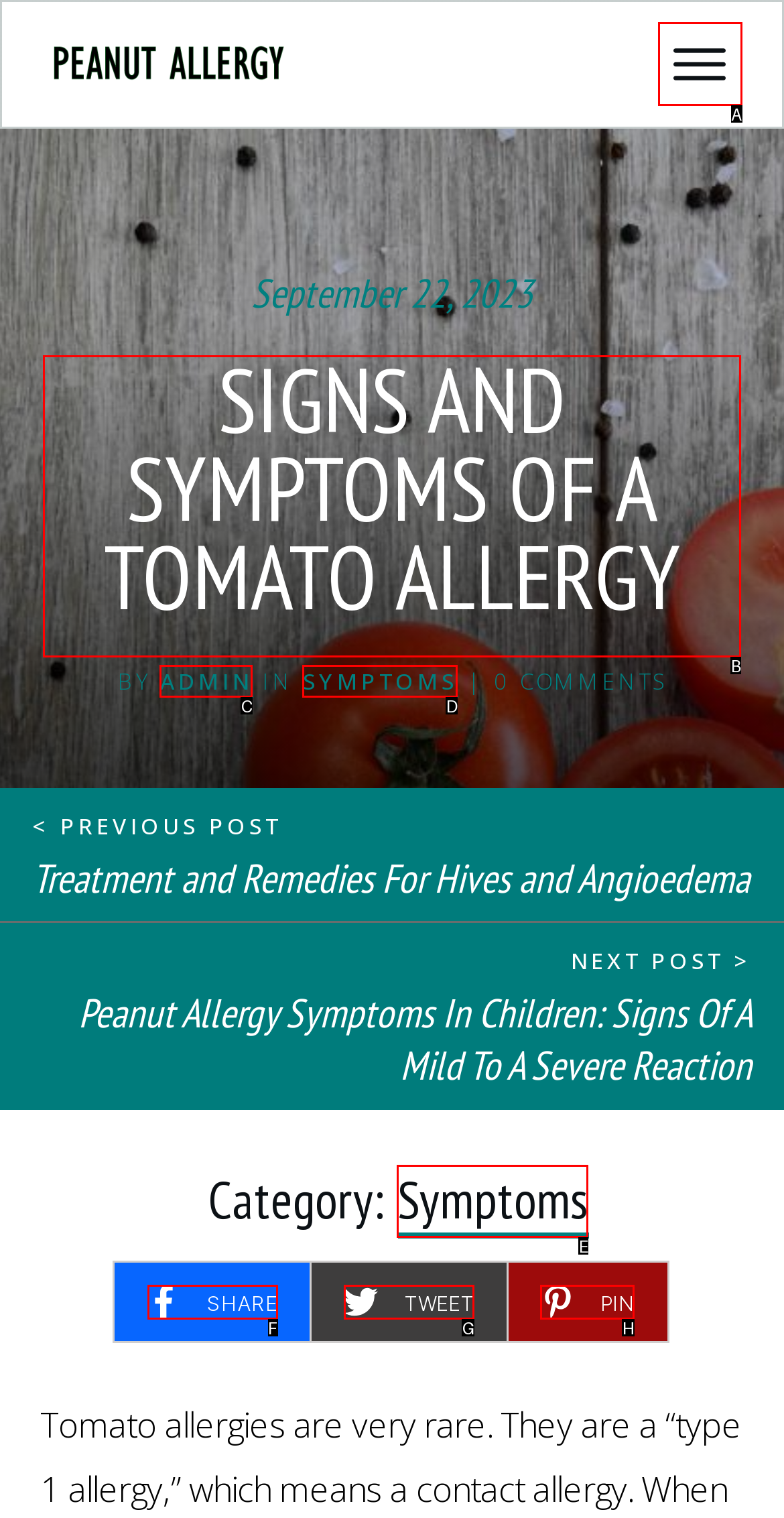Identify the correct UI element to click on to achieve the task: Read the 'SIGNS AND SYMPTOMS OF A TOMATO ALLERGY' heading. Provide the letter of the appropriate element directly from the available choices.

B